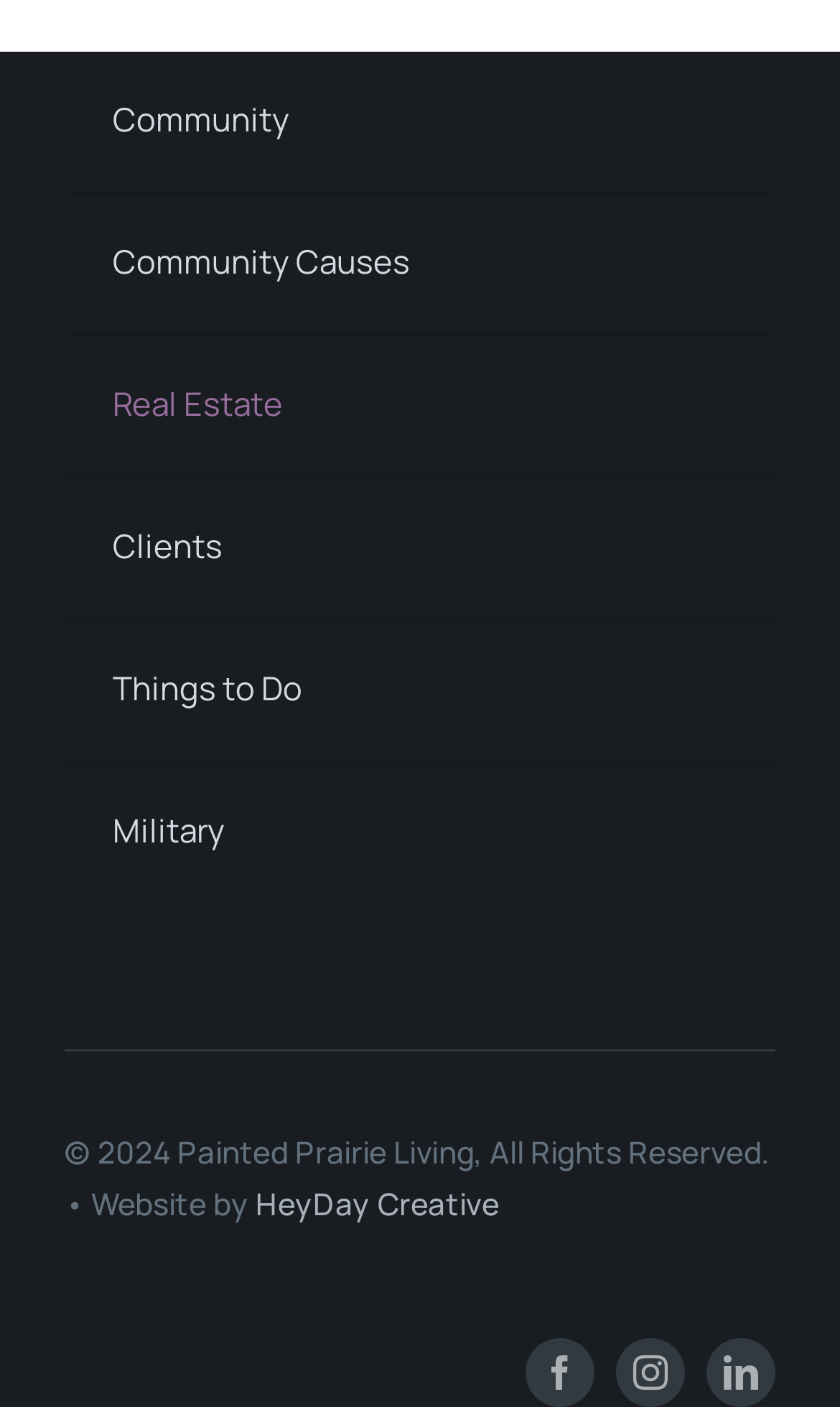Please find the bounding box coordinates in the format (top-left x, top-left y, bottom-right x, bottom-right y) for the given element description. Ensure the coordinates are floating point numbers between 0 and 1. Description: Music

None